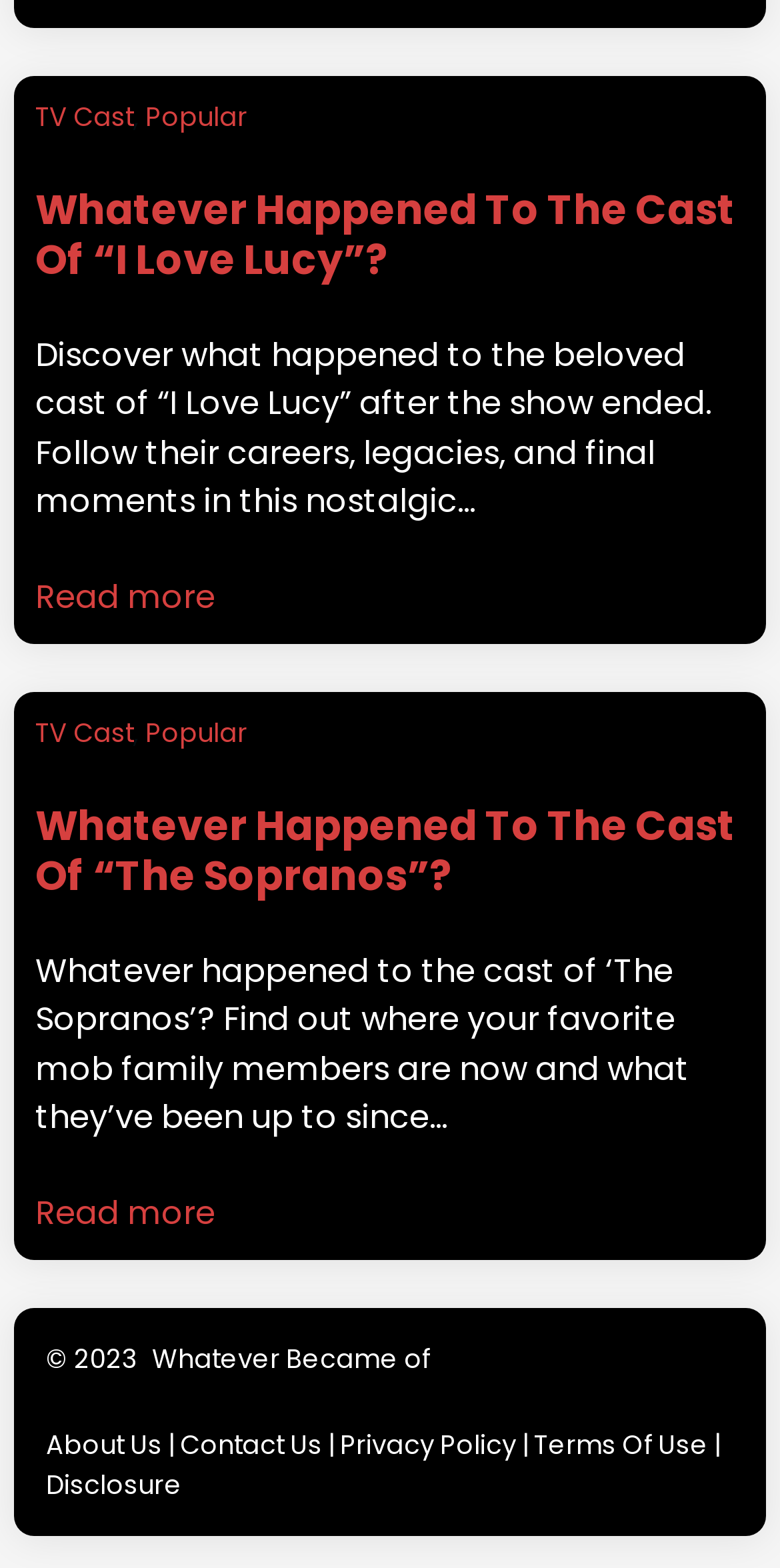Please specify the bounding box coordinates for the clickable region that will help you carry out the instruction: "Check the 'Privacy Policy'".

[0.436, 0.911, 0.662, 0.933]